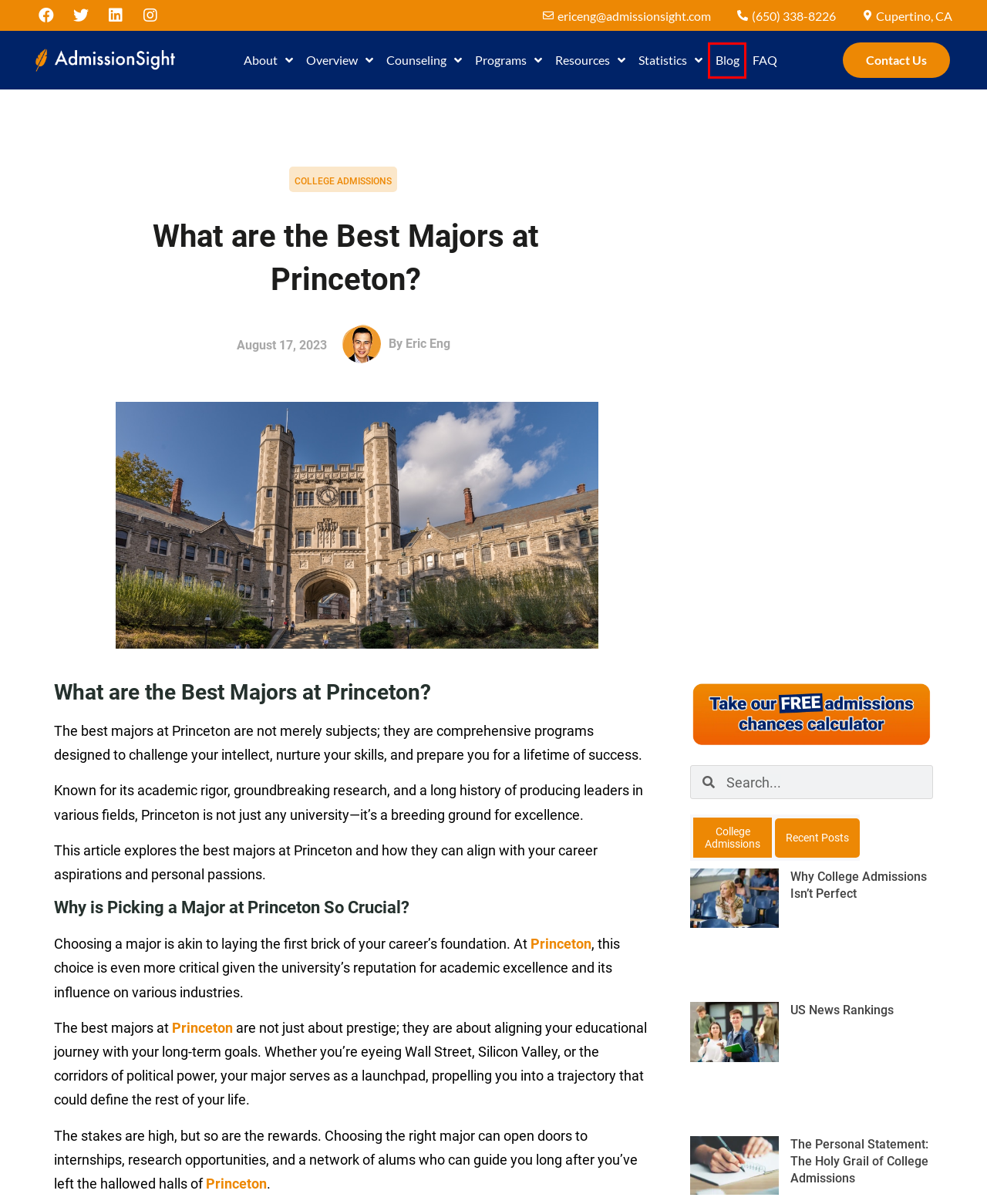Given a webpage screenshot with a UI element marked by a red bounding box, choose the description that best corresponds to the new webpage that will appear after clicking the element. The candidates are:
A. Blog | AdmissionSight
B. Why College Admissions Isn't Perfect | College admissions
C. How to Get into Princeton: Admission Requirements and Tips | AdmissionSight
D. US News Rankings | AdmissionSight
E. AdmissionSight | College Admissions Counseling
F. Frequently Asked Questions (FAQ) | AdmissionSight
G. The Personal Statement: The Holy Grail of College Admissions
H. How to Compete in the FIRST Robotics Competition | AdmissionSight

A